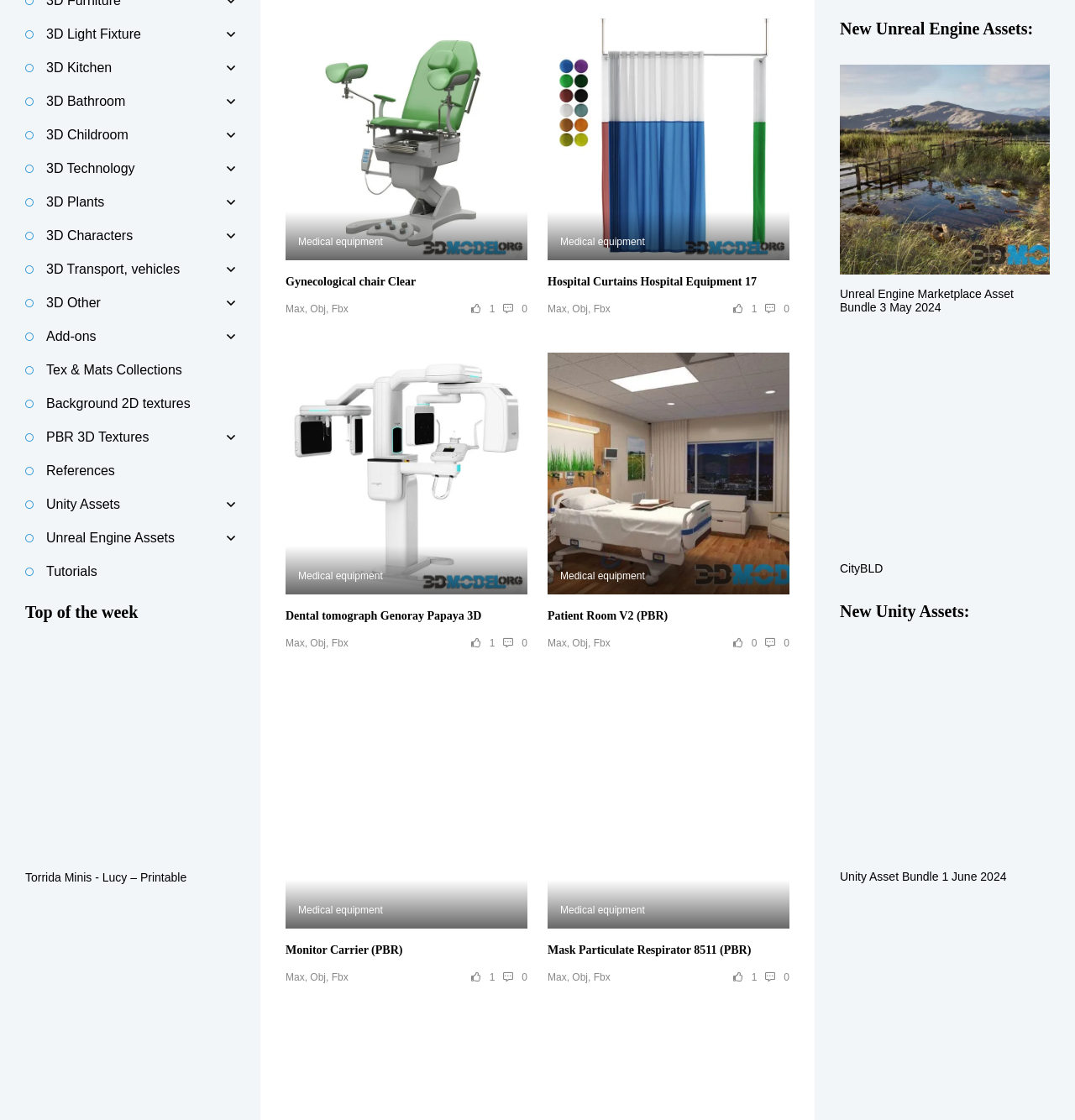Using the description: "Watches & Clocks", determine the UI element's bounding box coordinates. Ensure the coordinates are in the format of four float numbers between 0 and 1, i.e., [left, top, right, bottom].

[0.199, 0.507, 0.387, 0.542]